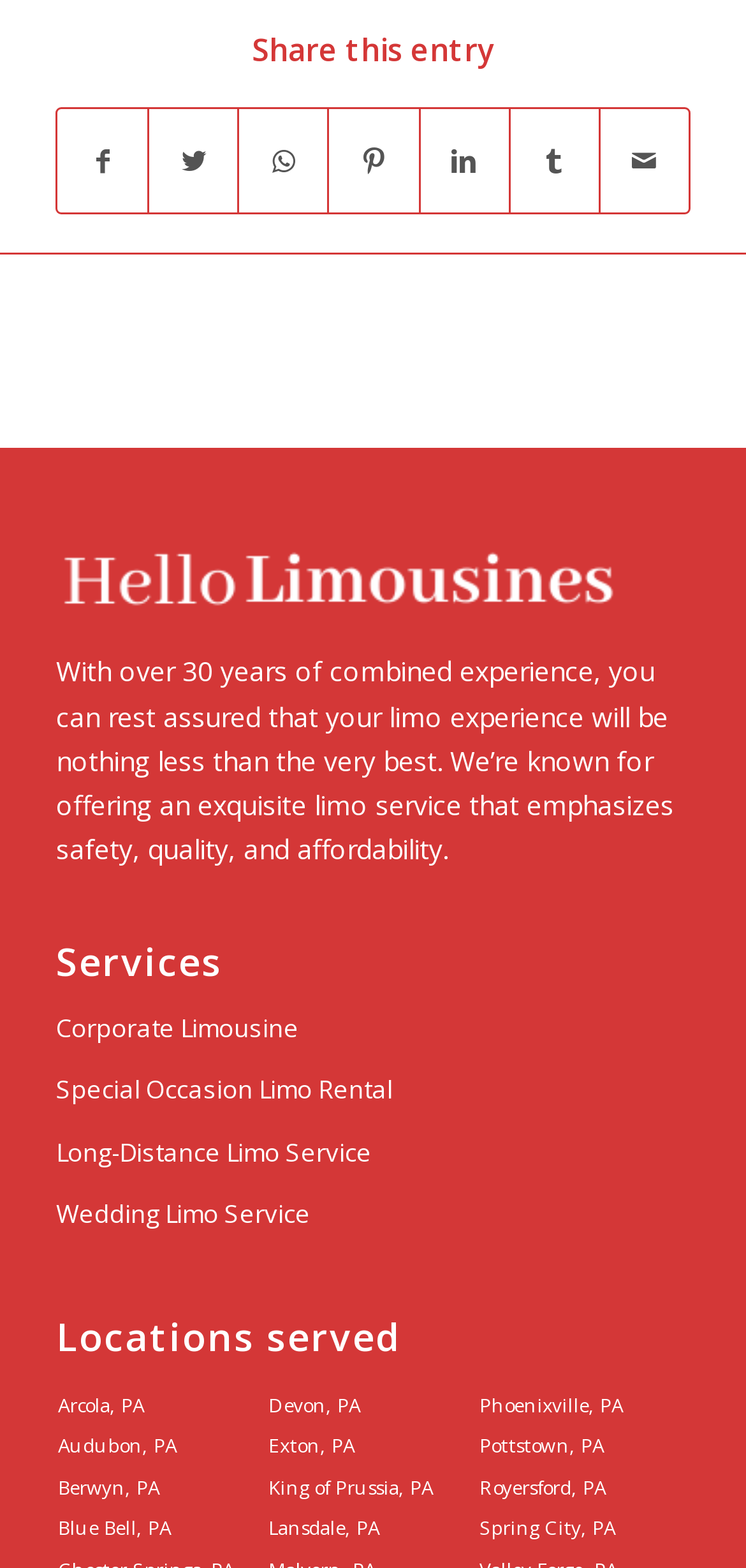Specify the bounding box coordinates of the area that needs to be clicked to achieve the following instruction: "View Corporate Limousine services".

[0.075, 0.637, 0.925, 0.677]